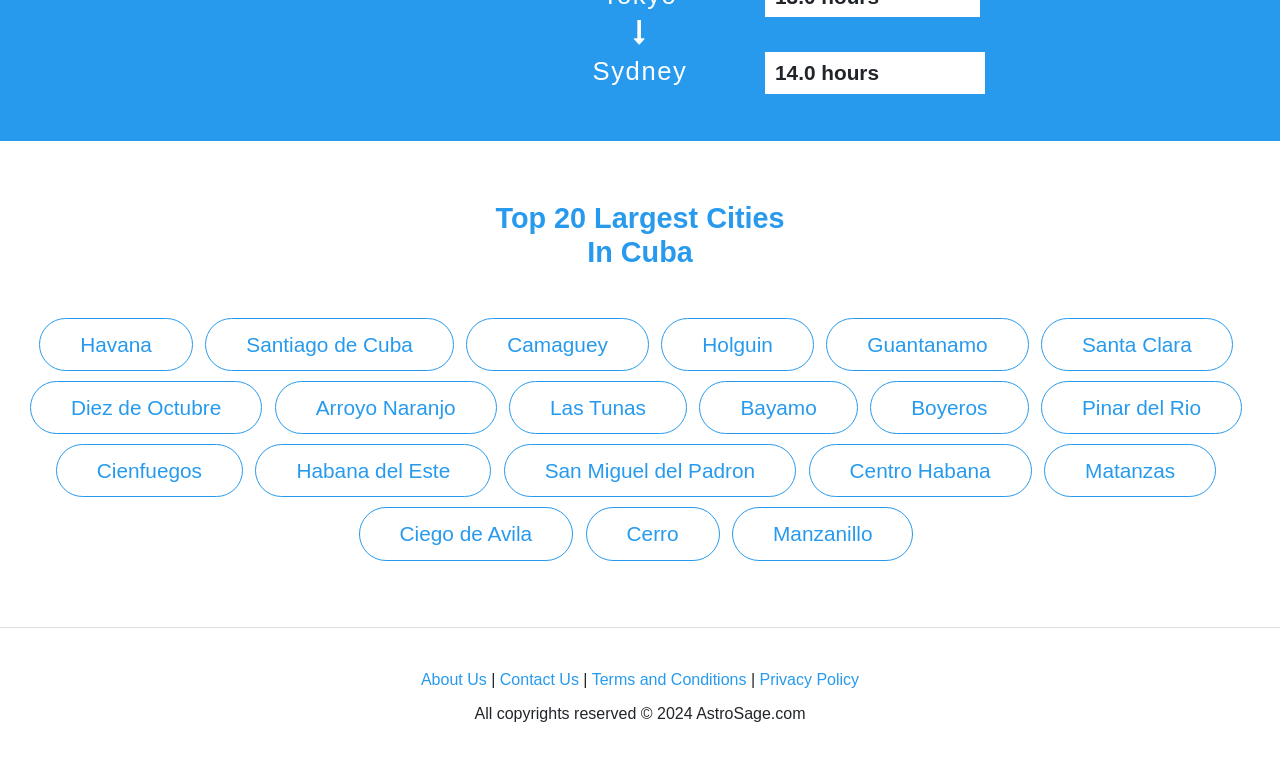Determine the bounding box coordinates for the clickable element to execute this instruction: "Go to About Us page". Provide the coordinates as four float numbers between 0 and 1, i.e., [left, top, right, bottom].

[0.329, 0.875, 0.38, 0.898]